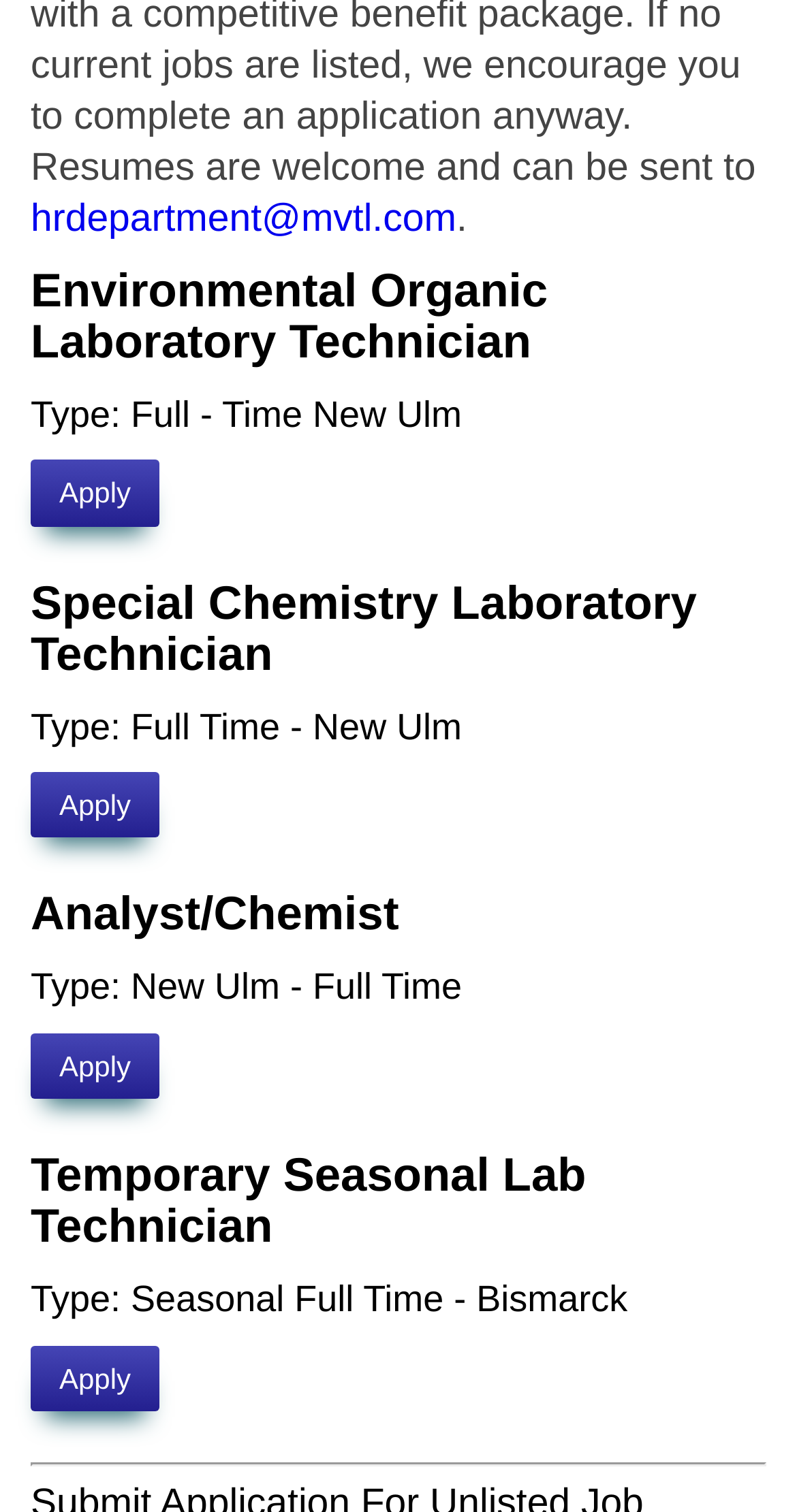Please identify the bounding box coordinates of the clickable region that I should interact with to perform the following instruction: "Apply for Analyst/Chemist". The coordinates should be expressed as four float numbers between 0 and 1, i.e., [left, top, right, bottom].

[0.038, 0.683, 0.2, 0.727]